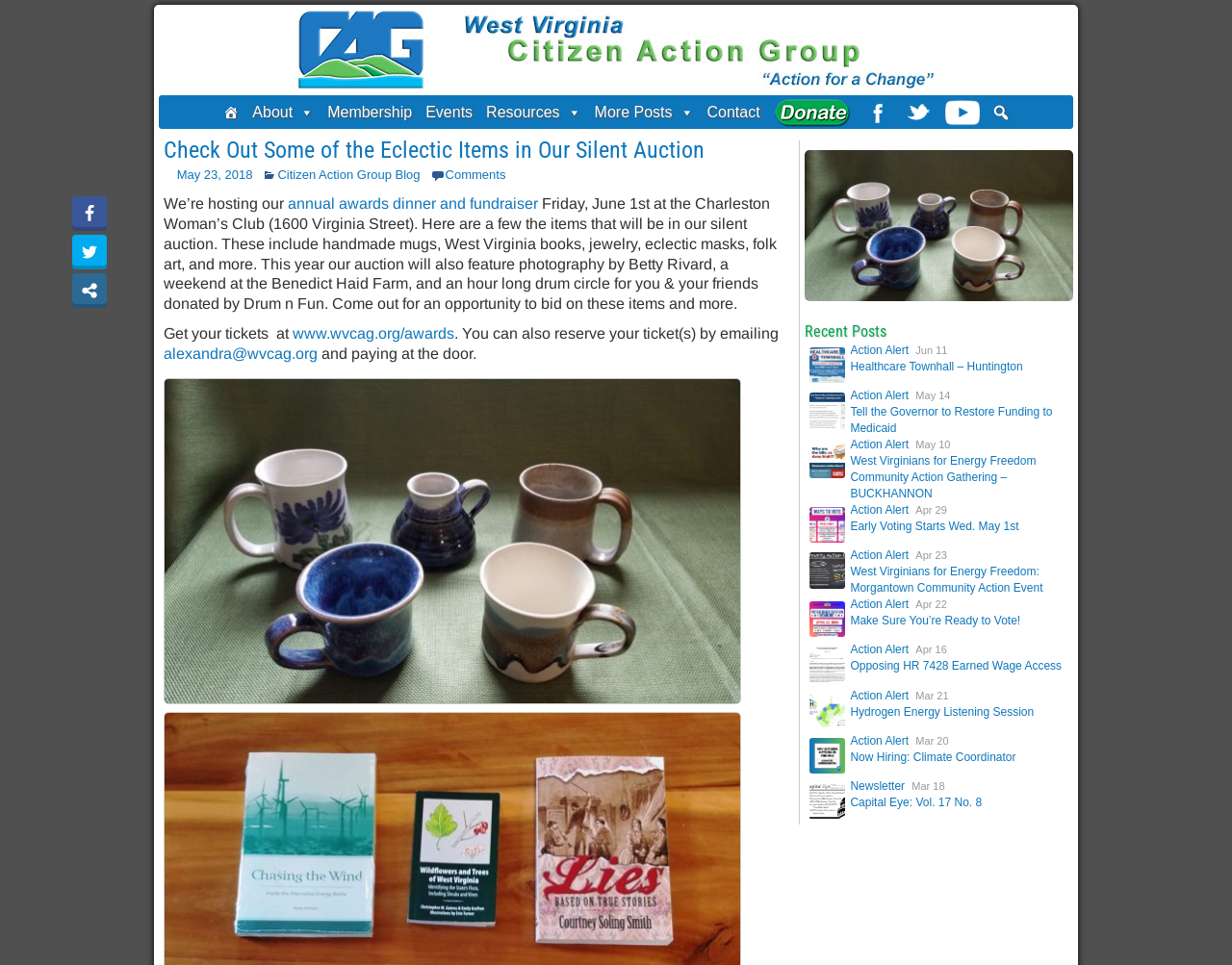Can you locate the main headline on this webpage and provide its text content?

Check Out Some of the Eclectic Items in Our Silent Auction